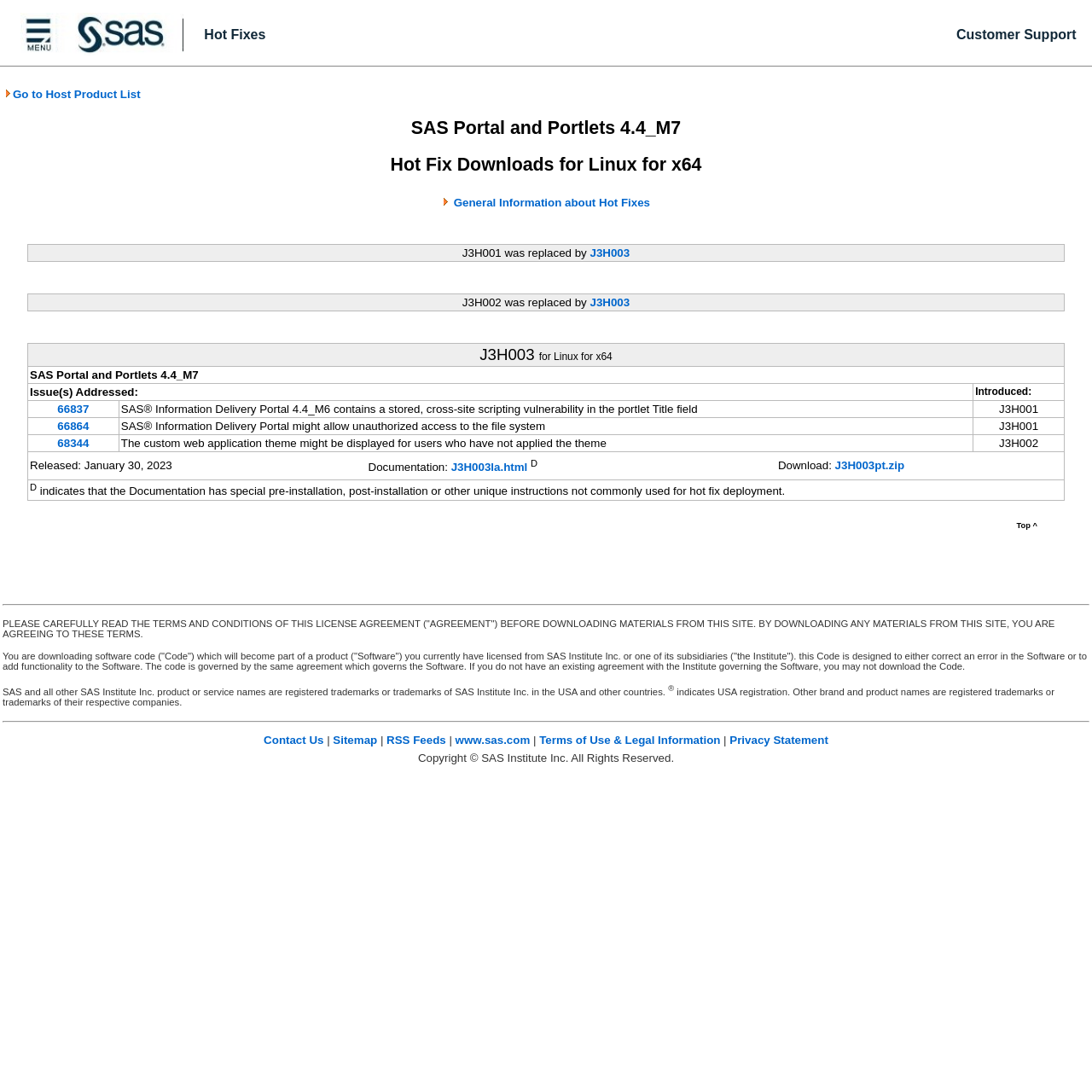Using the element description General Information about Hot Fixes, predict the bounding box coordinates for the UI element. Provide the coordinates in (top-left x, top-left y, bottom-right x, bottom-right y) format with values ranging from 0 to 1.

[0.415, 0.179, 0.595, 0.191]